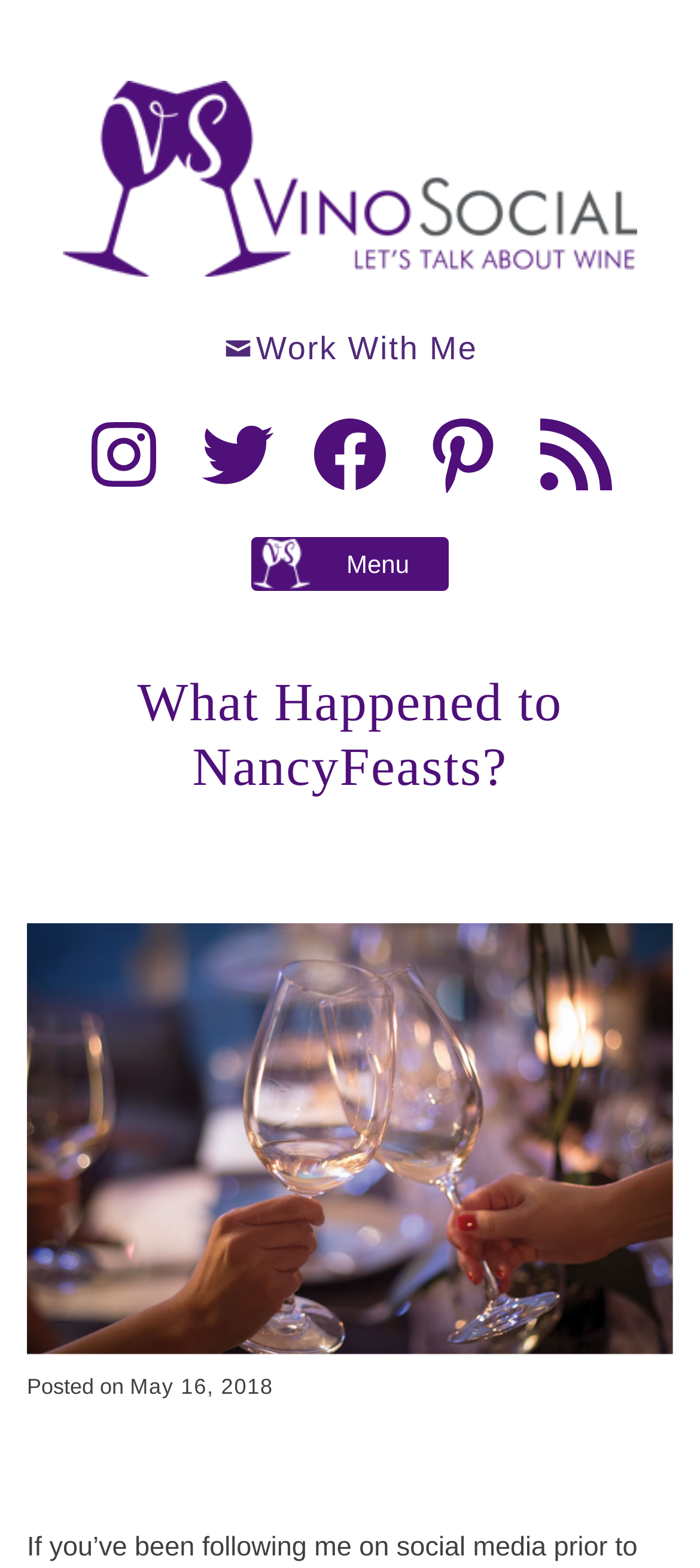Provide a single word or phrase to answer the given question: 
What is the name of the social media platform mentioned?

Twitter